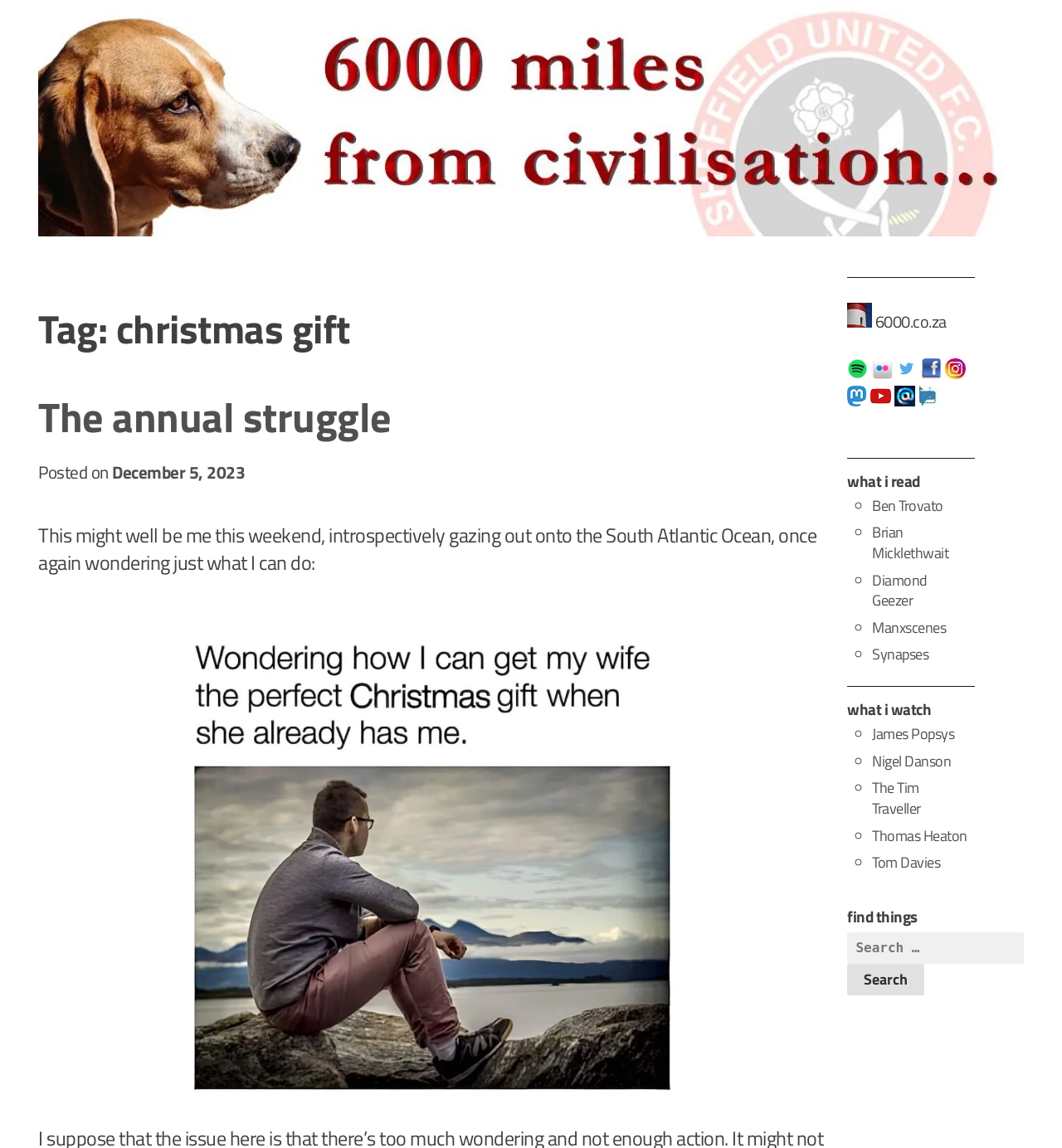Based on the element description: "The annual struggle", identify the UI element and provide its bounding box coordinates. Use four float numbers between 0 and 1, [left, top, right, bottom].

[0.036, 0.335, 0.368, 0.391]